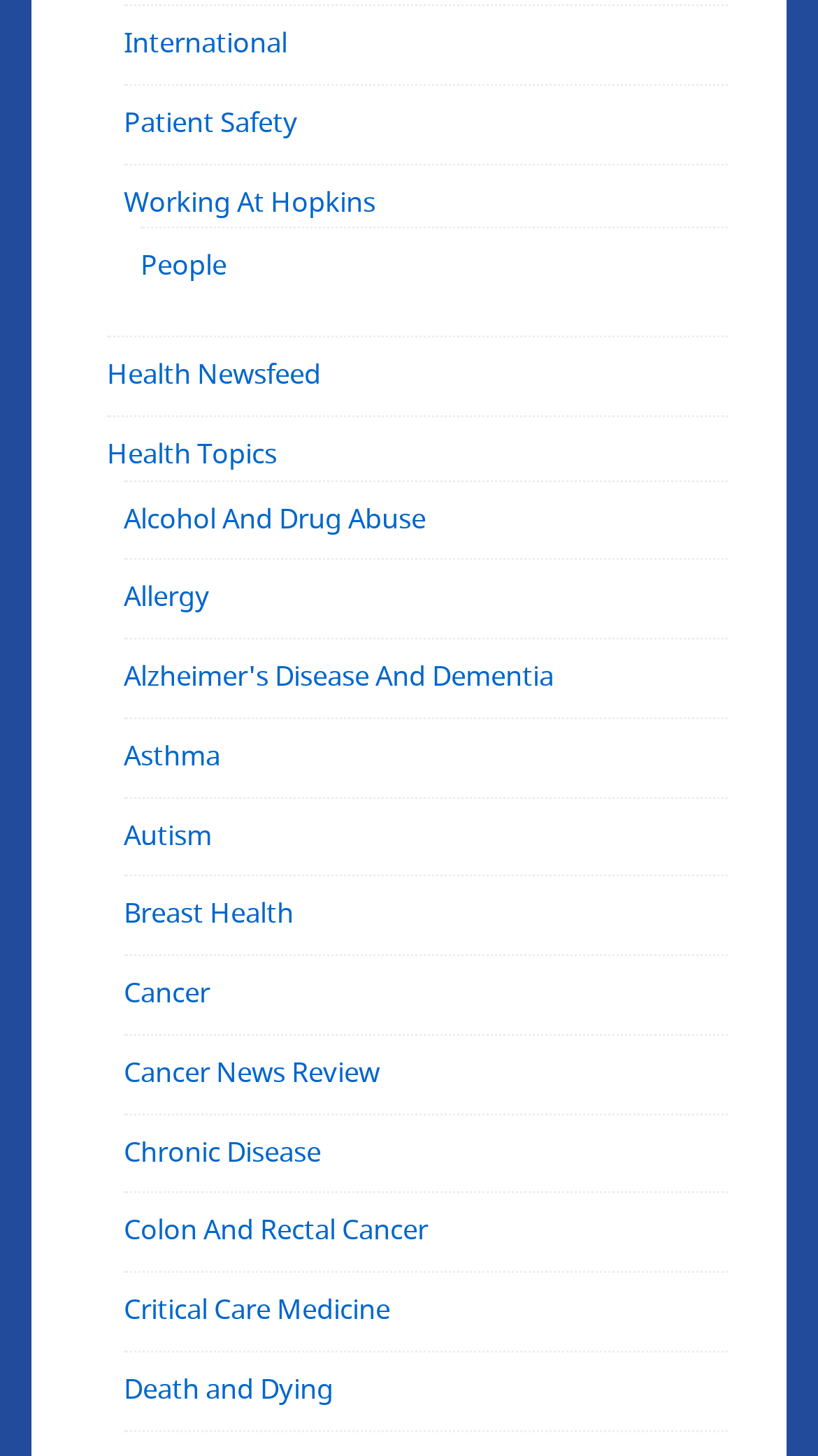How many characters are in the link 'Alzheimer's Disease And Dementia'?
Look at the image and respond with a one-word or short-phrase answer.

34